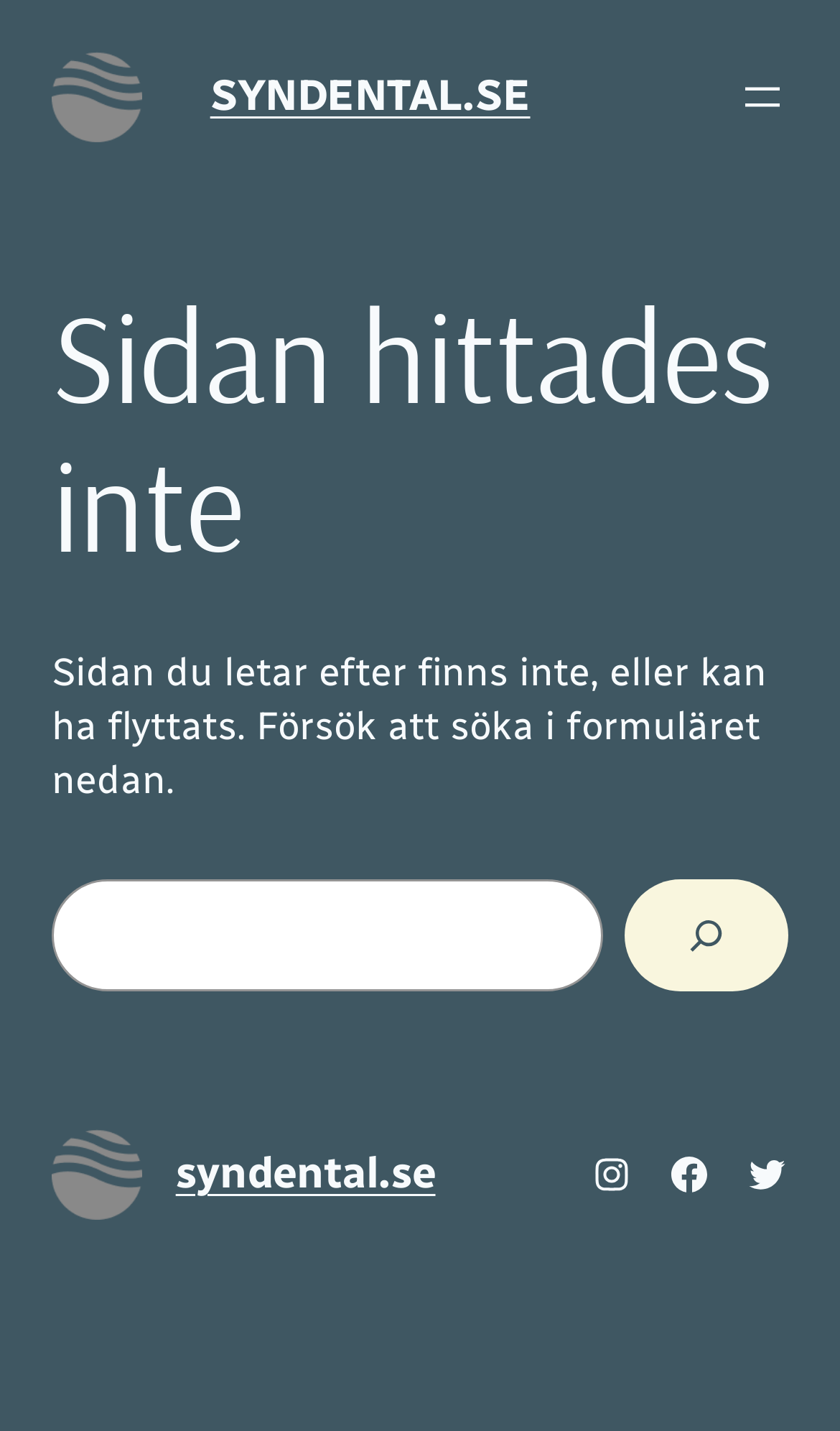Answer the following inquiry with a single word or phrase:
How many social media links are present?

3